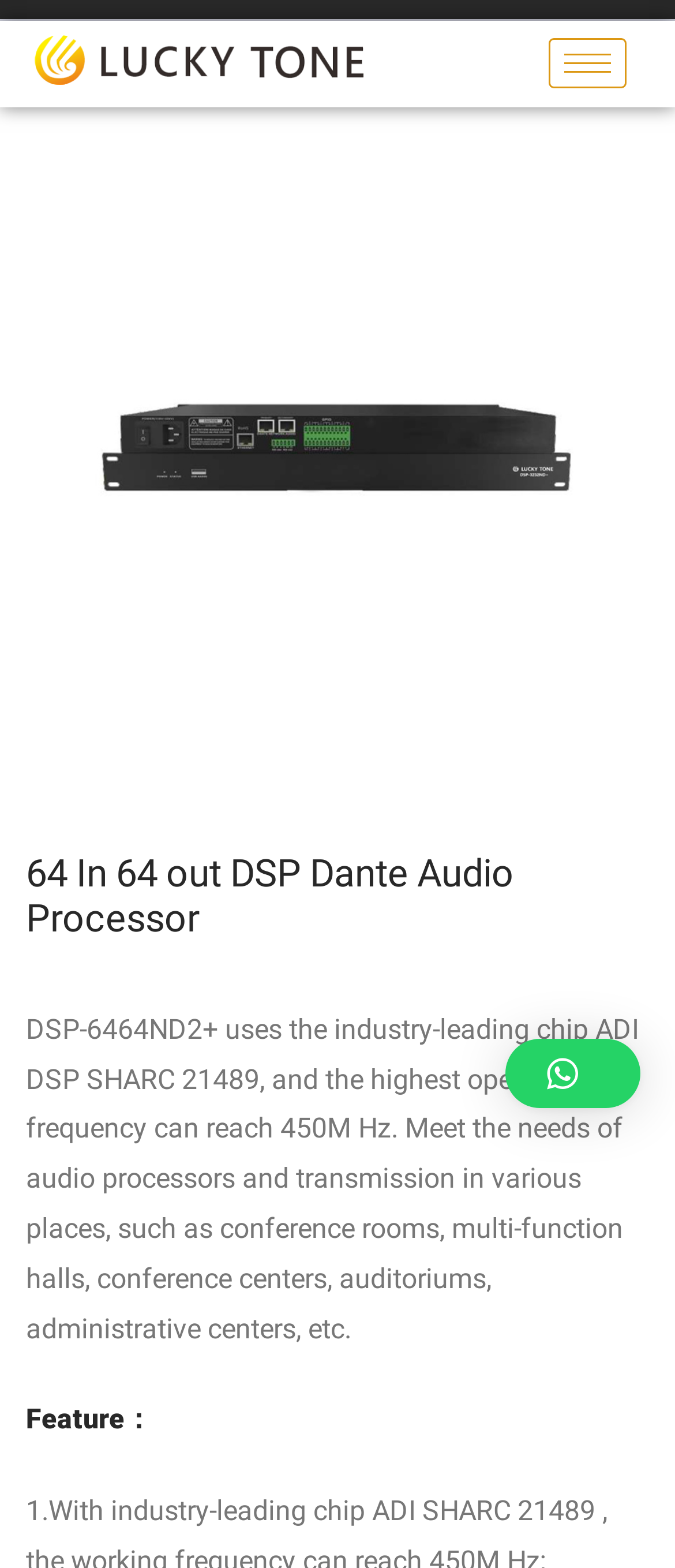Create a full and detailed caption for the entire webpage.

The webpage is about the 64 In 64 out DSP Dante Audio Processor from Lucky Tone. At the top left, there is a link. To the right of it, a button with a hamburger icon is located. Below these elements, a large figure takes up the full width of the page, containing a link and an image. The image is likely a product image of the audio processor.

Above the middle of the page, a heading displays the product name, "64 In 64 out DSP Dante Audio Processor". Below the heading, a block of text describes the product, mentioning its features, such as the use of the ADI DSP SHARC 21489 chip and its high operating frequency. This text is followed by a subheading "Feature:".

On the right side of the page, near the middle, there is a button with an icon. Overall, the page has a simple layout, with a focus on showcasing the product and its features.